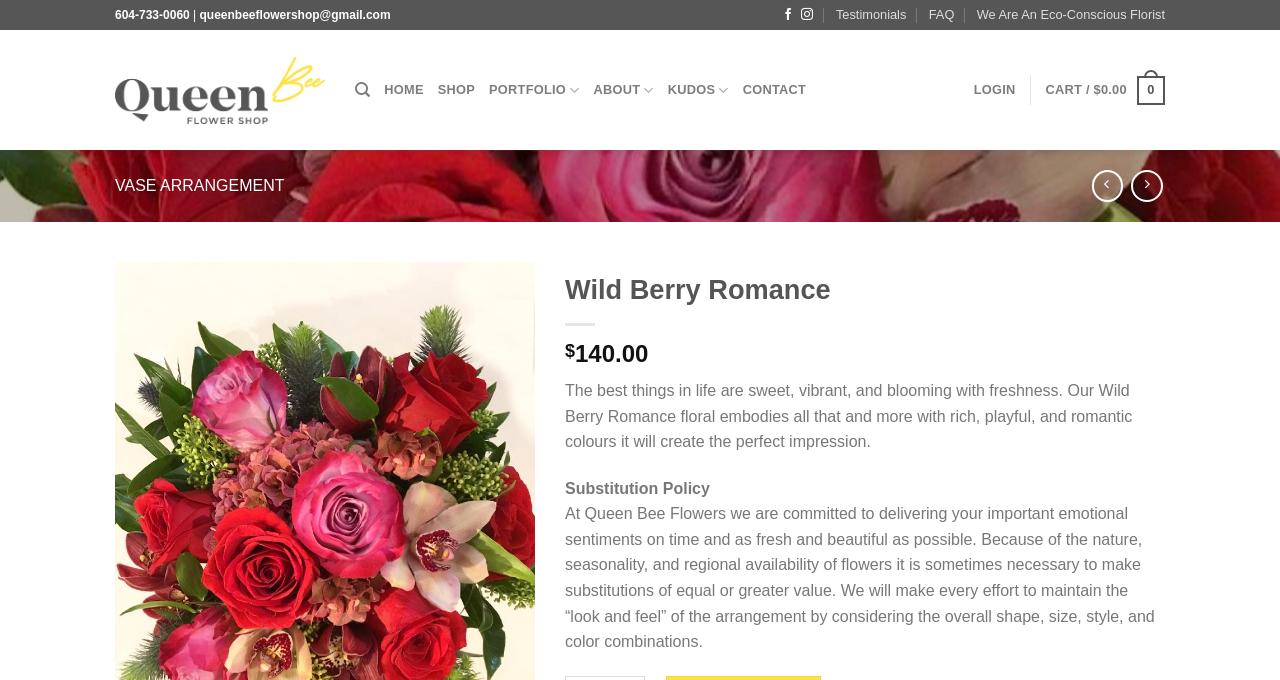Kindly determine the bounding box coordinates for the area that needs to be clicked to execute this instruction: "View testimonials".

[0.653, 0.0, 0.708, 0.045]